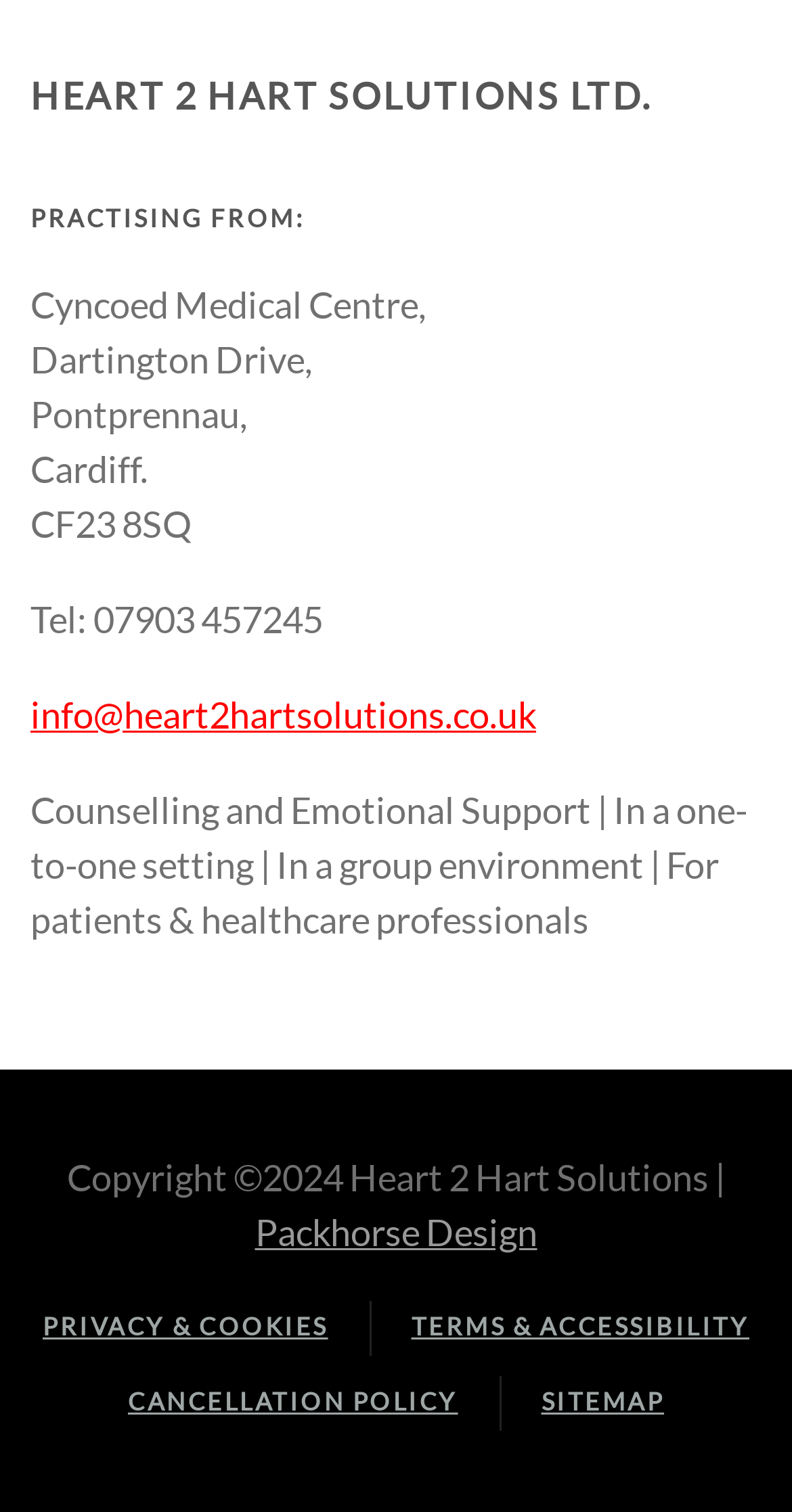What is the email address of the company?
Using the screenshot, give a one-word or short phrase answer.

info@heart2hartsolutions.co.uk